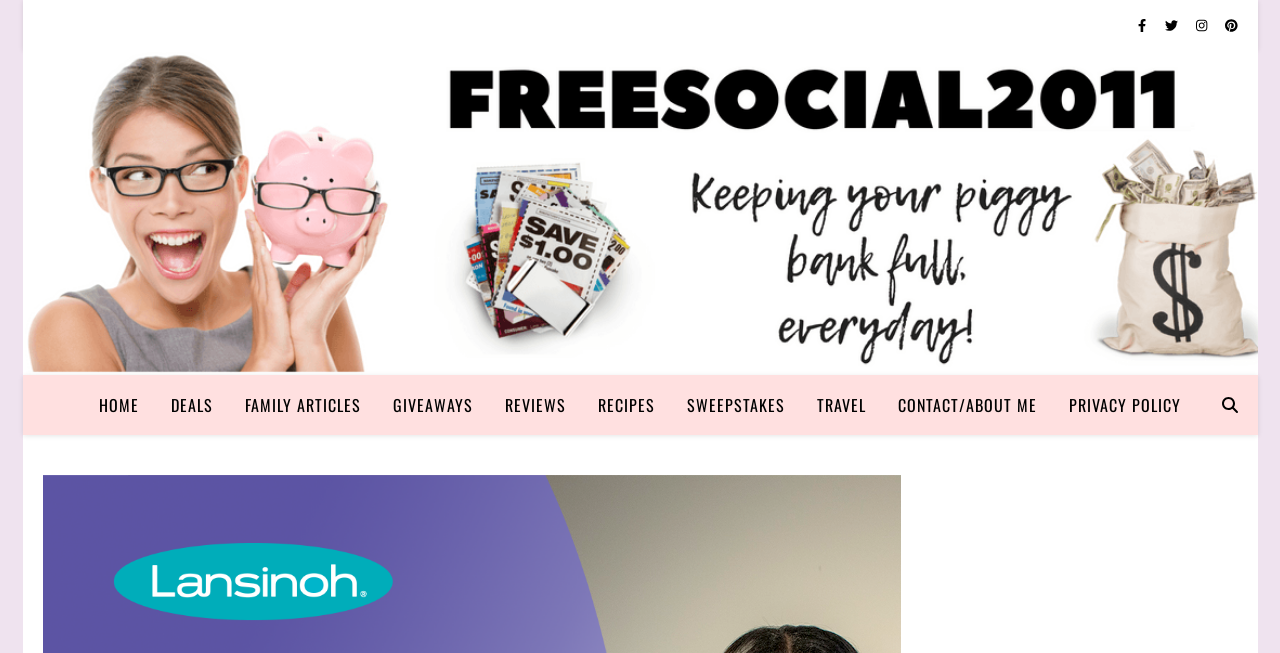What is the purpose of the search bar?
Give a thorough and detailed response to the question.

The search bar is located at the top-right corner of the webpage, and its presence suggests that it allows users to search for specific content within the website.